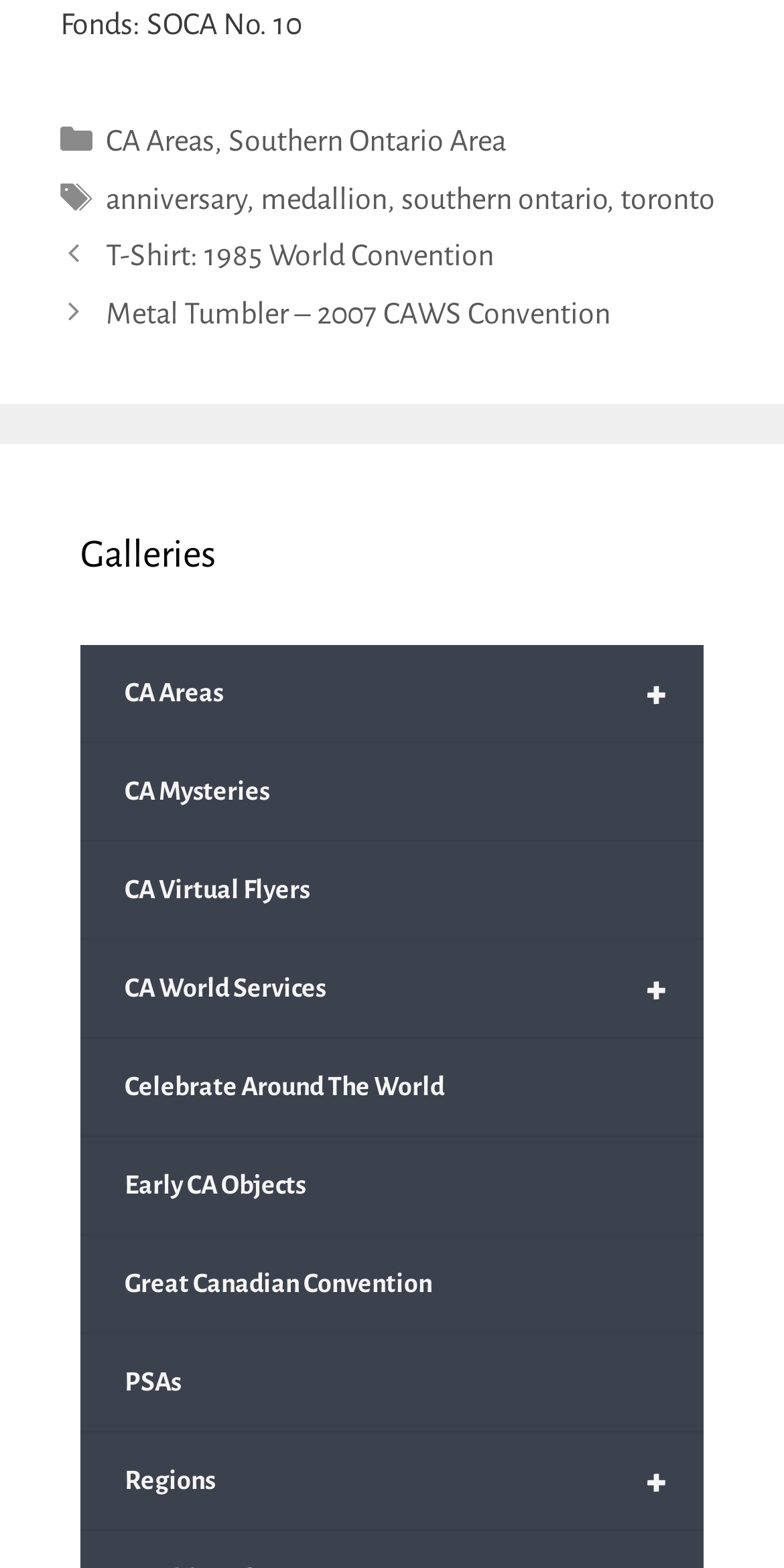How many galleries are listed?
Using the image, elaborate on the answer with as much detail as possible.

The galleries are listed under the 'Galleries' heading, and there are 9 links listed: '+ CA Areas', 'CA Mysteries', 'CA Virtual Flyers', '+ CA World Services', 'Celebrate Around The World', 'Early CA Objects', 'Great Canadian Convention', 'PSAs', and '+ Regions'.